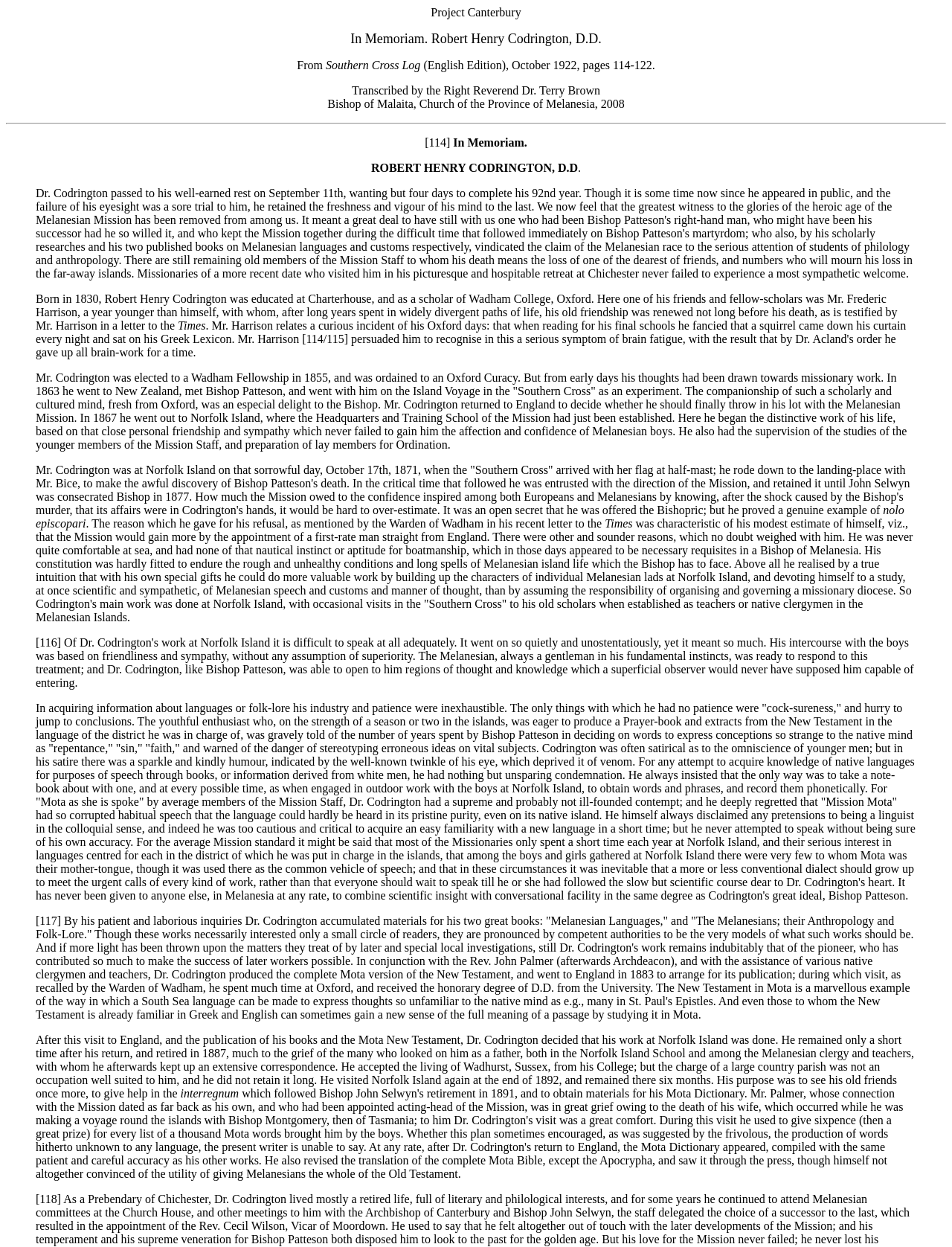Where did Robert Henry Codrington go in 1863?
Using the image as a reference, answer the question in detail.

According to the text, in 1863, Robert Henry Codrington went to New Zealand, where he met Bishop Patteson and went with him on the Island Voyage in the 'Southern Cross' as an experiment.